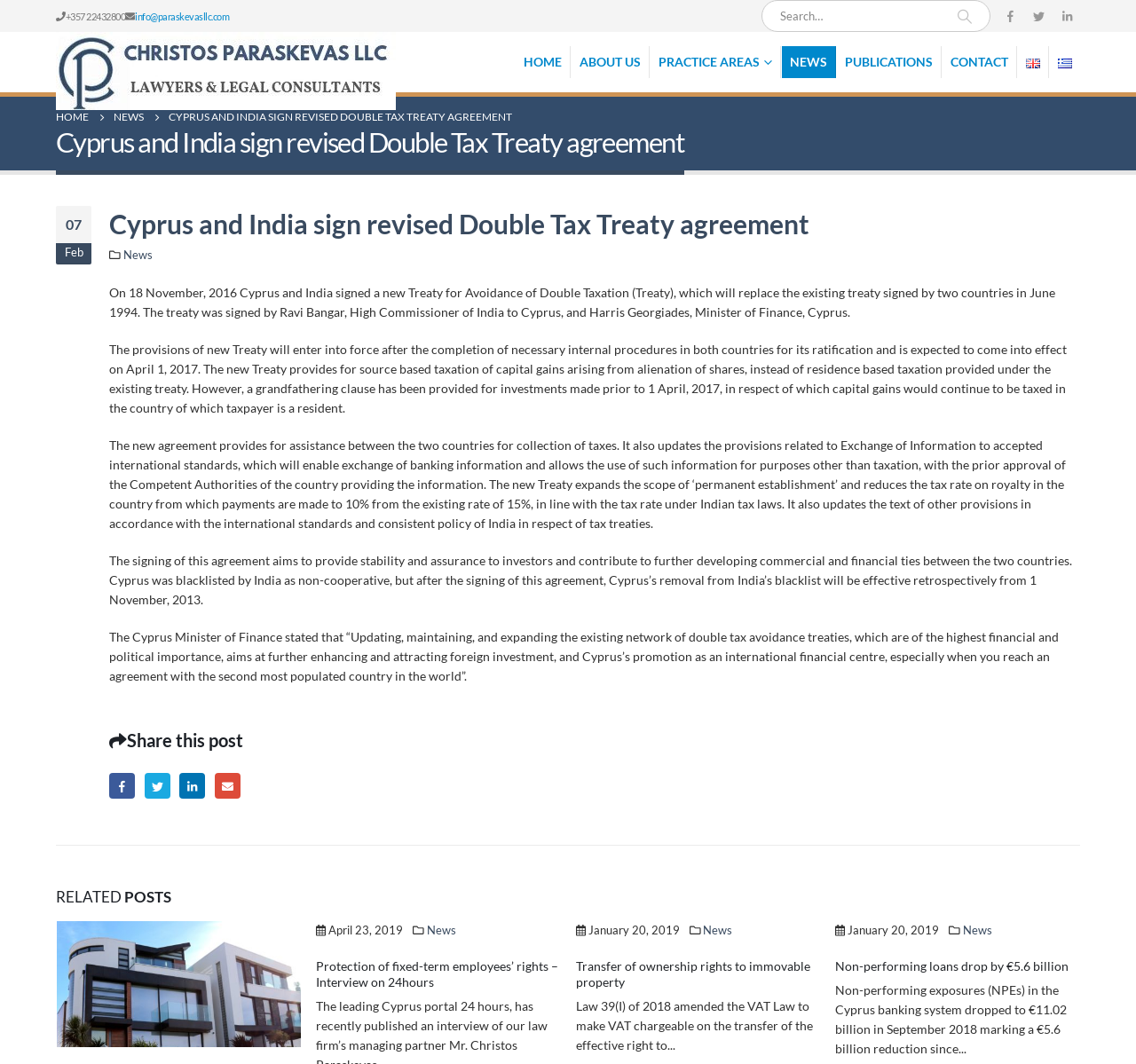Specify the bounding box coordinates of the element's area that should be clicked to execute the given instruction: "Click the 'HOME' link". The coordinates should be four float numbers between 0 and 1, i.e., [left, top, right, bottom].

[0.454, 0.052, 0.502, 0.082]